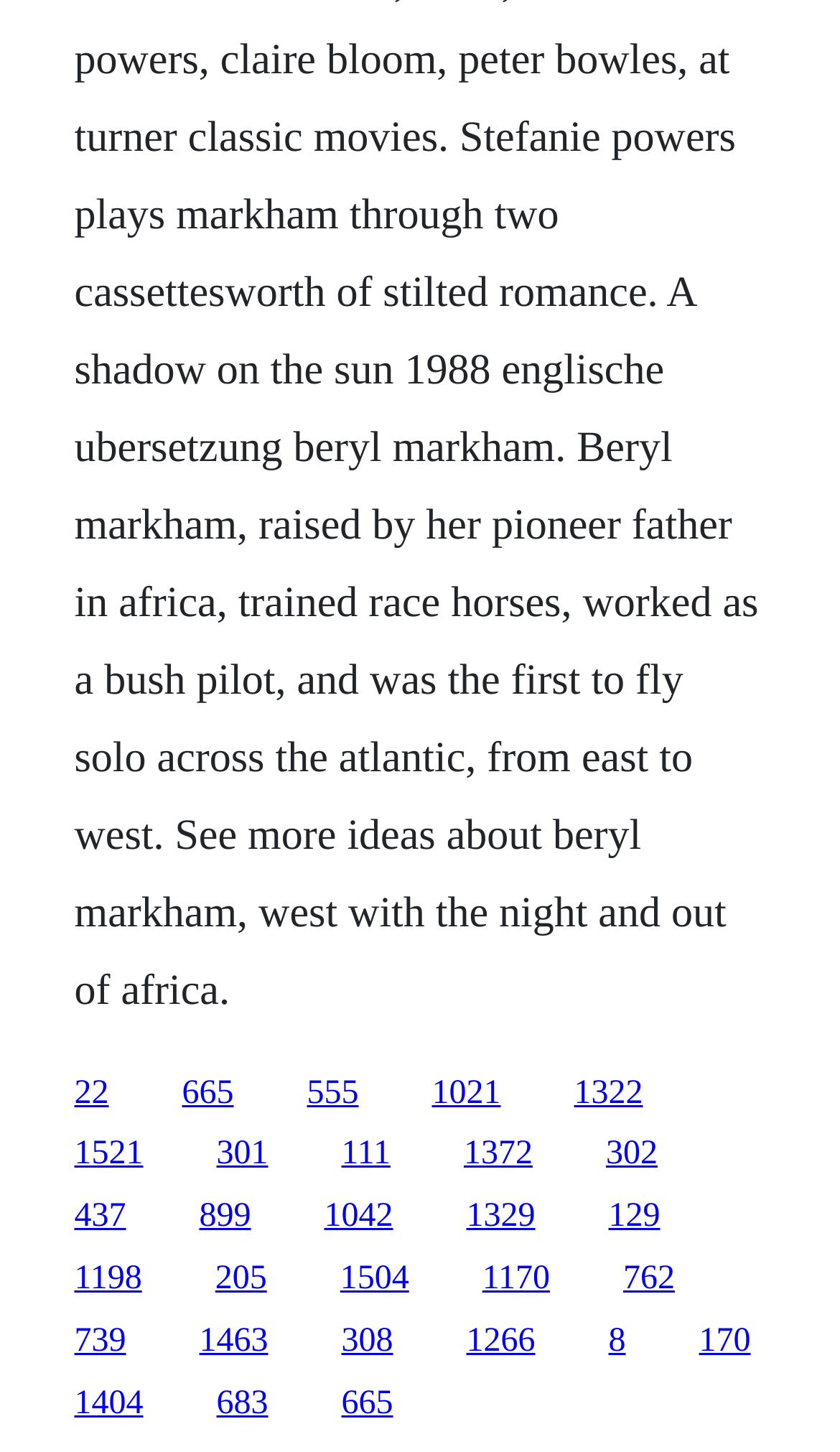Please provide a brief answer to the question using only one word or phrase: 
What is the first link on the top-left?

22